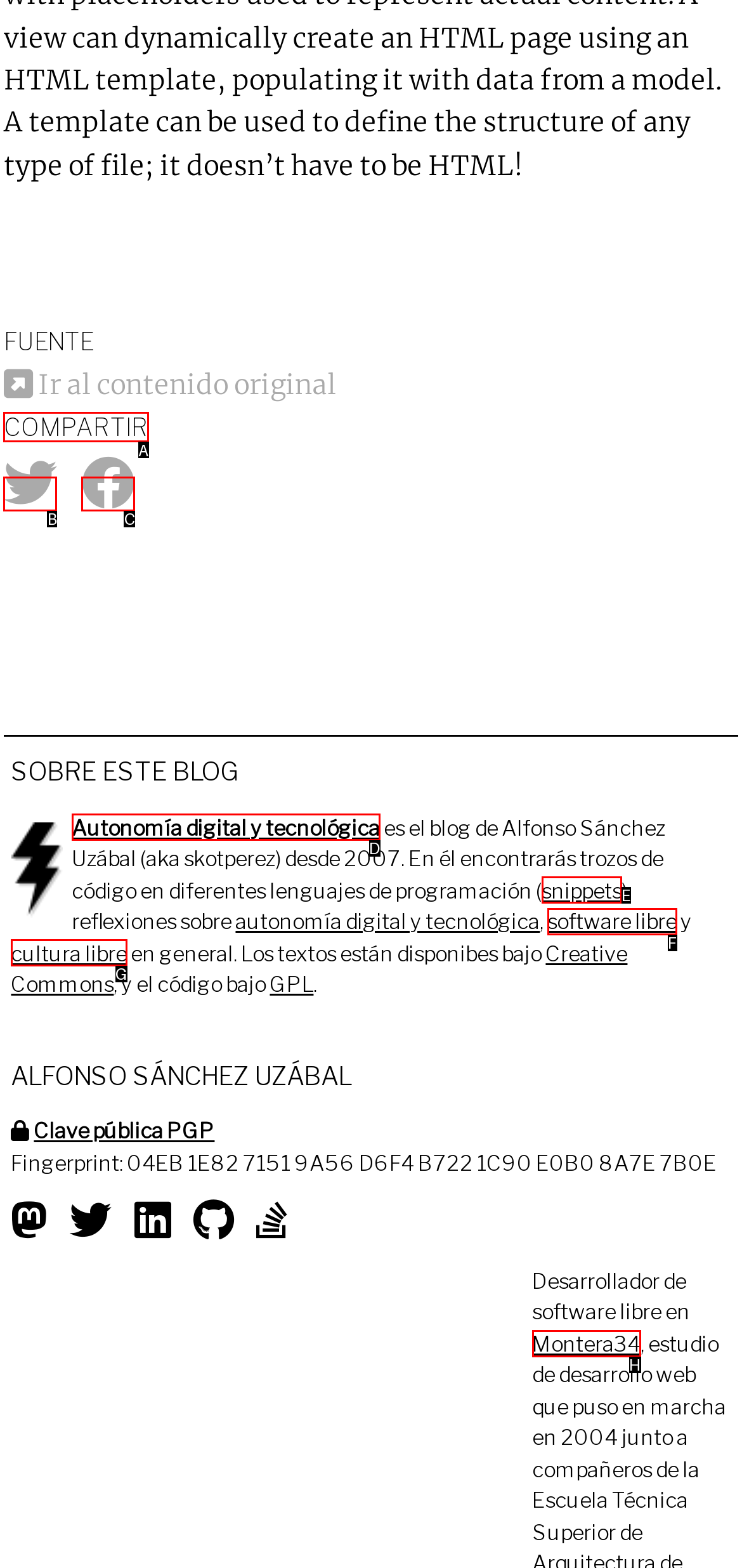Which option should be clicked to complete this task: Share this page
Reply with the letter of the correct choice from the given choices.

A